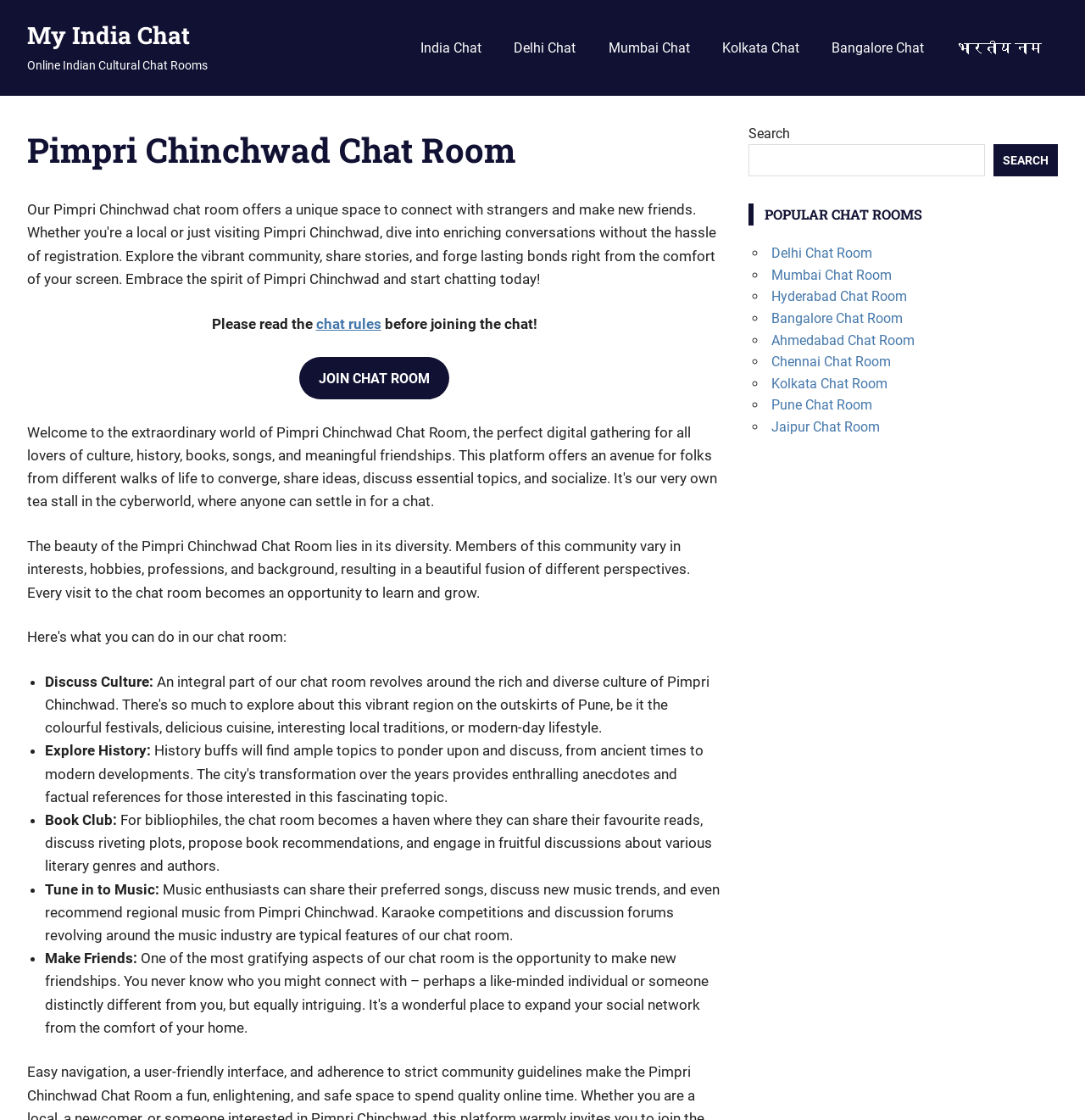Highlight the bounding box of the UI element that corresponds to this description: "Delhi Chat".

[0.459, 0.024, 0.546, 0.061]